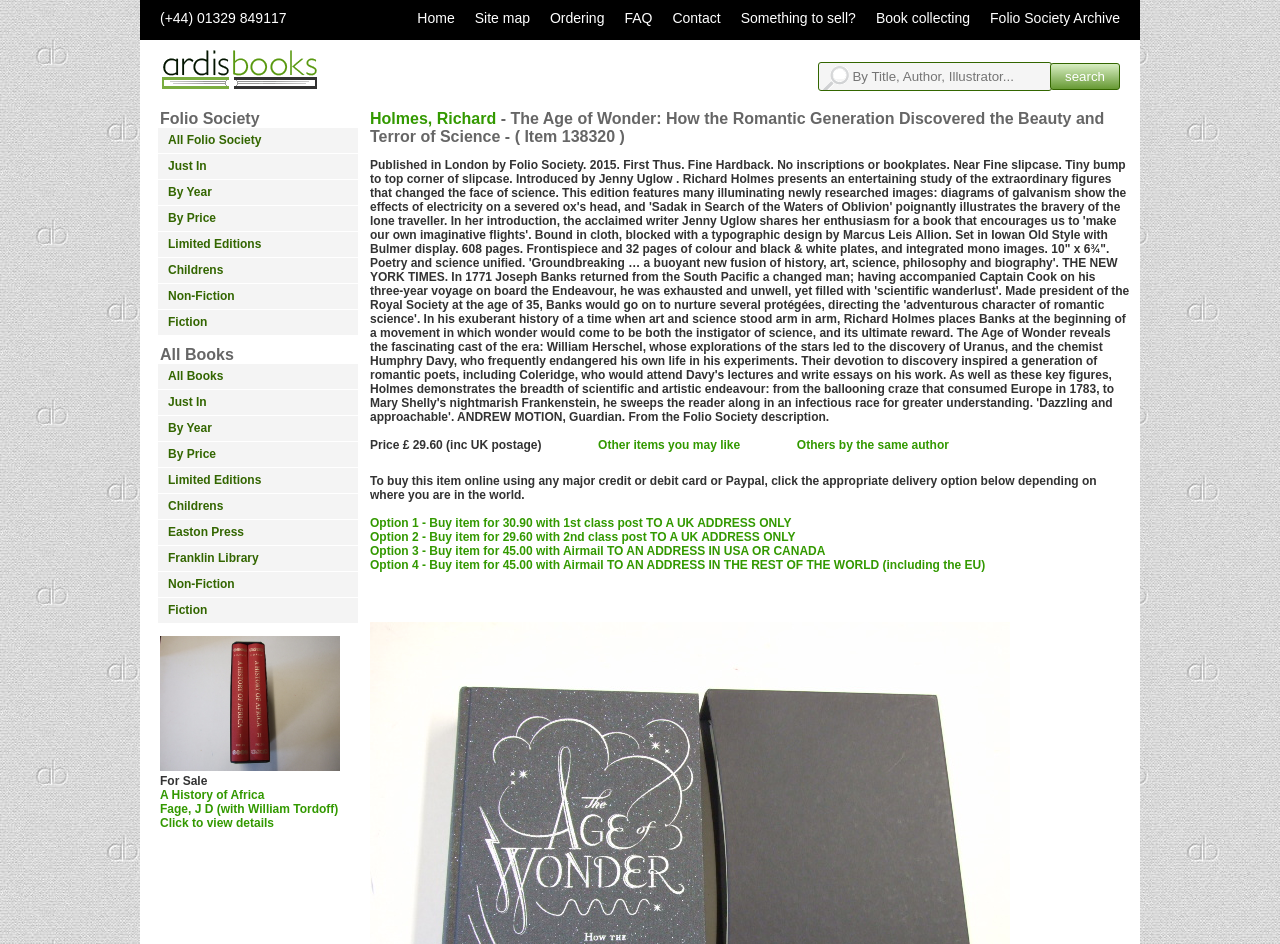Can you specify the bounding box coordinates for the region that should be clicked to fulfill this instruction: "Contact the seller".

[0.51, 0.011, 0.563, 0.028]